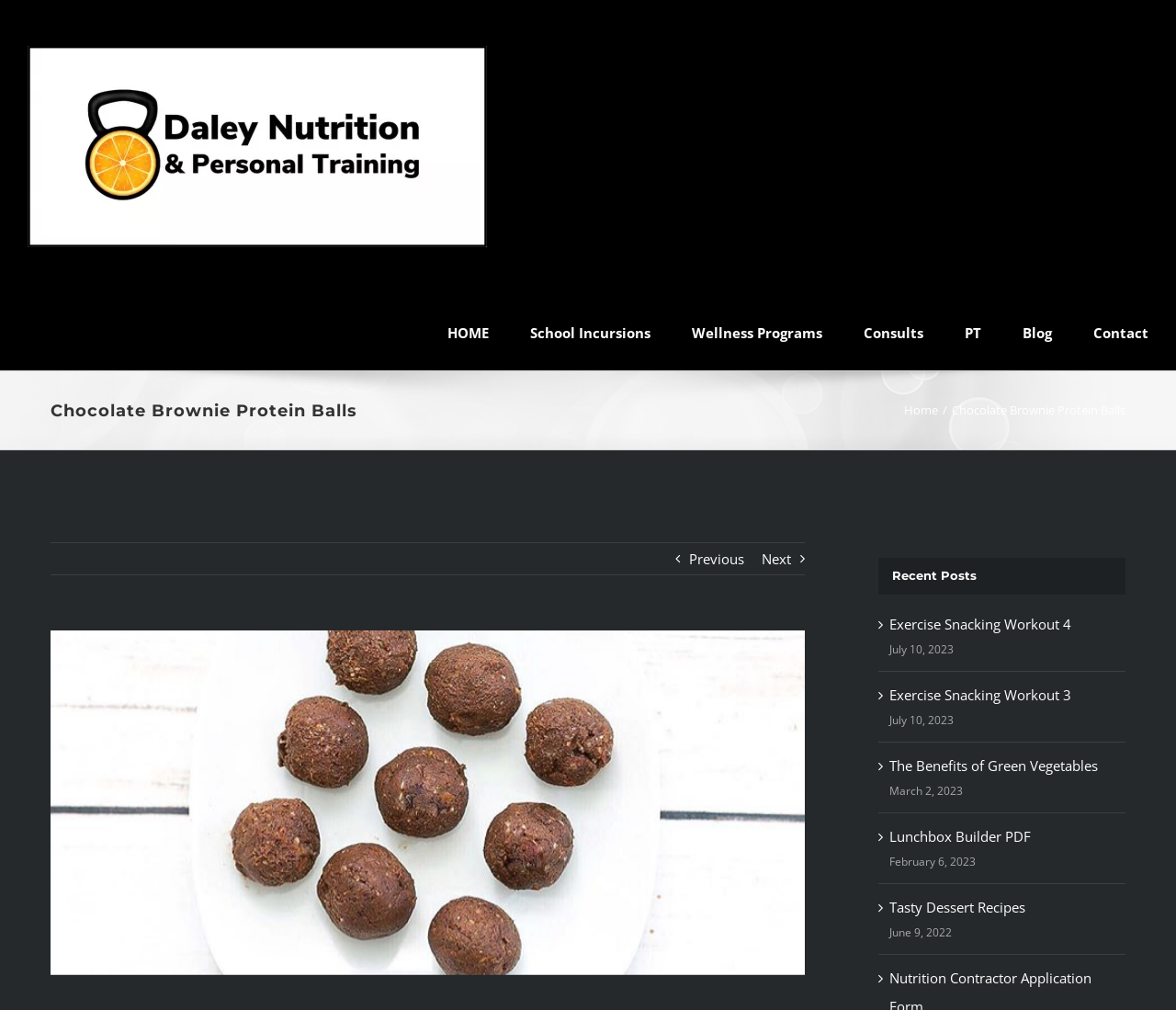Please find the bounding box coordinates for the clickable element needed to perform this instruction: "Read the 'Recent Posts' section".

[0.747, 0.553, 0.957, 0.589]